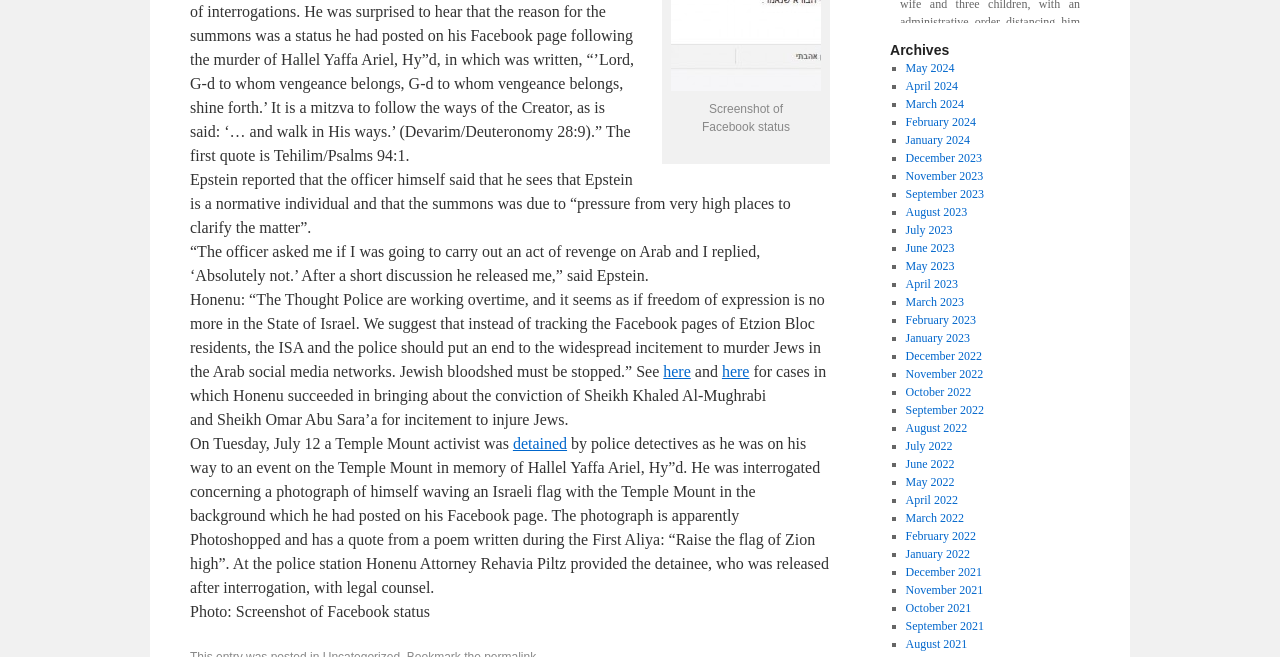Using the provided element description: "parent_node: Screenshot of", identify the bounding box coordinates. The coordinates should be four floats between 0 and 1 in the order [left, top, right, bottom].

[0.52, 0.118, 0.645, 0.144]